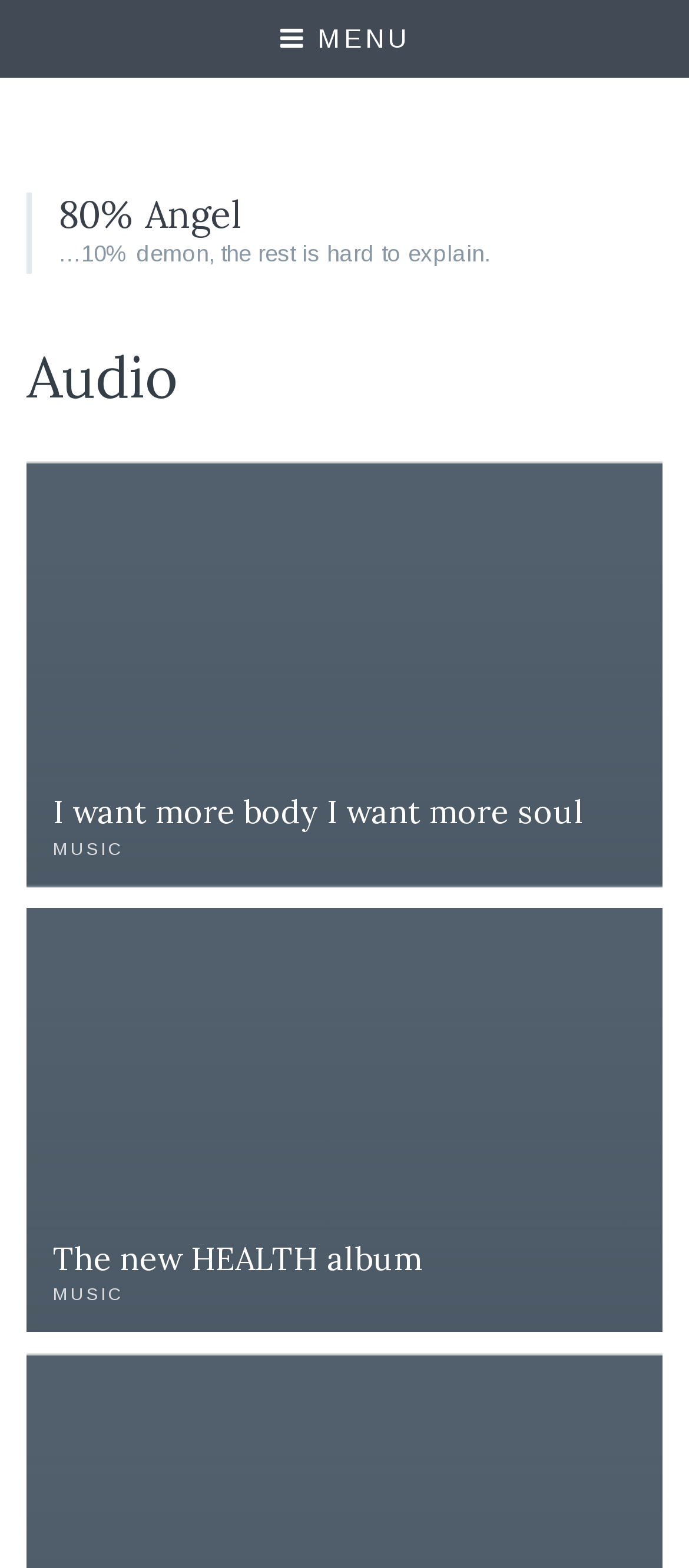Given the description of the UI element: "Music", predict the bounding box coordinates in the form of [left, top, right, bottom], with each value being a float between 0 and 1.

[0.077, 0.819, 0.177, 0.832]